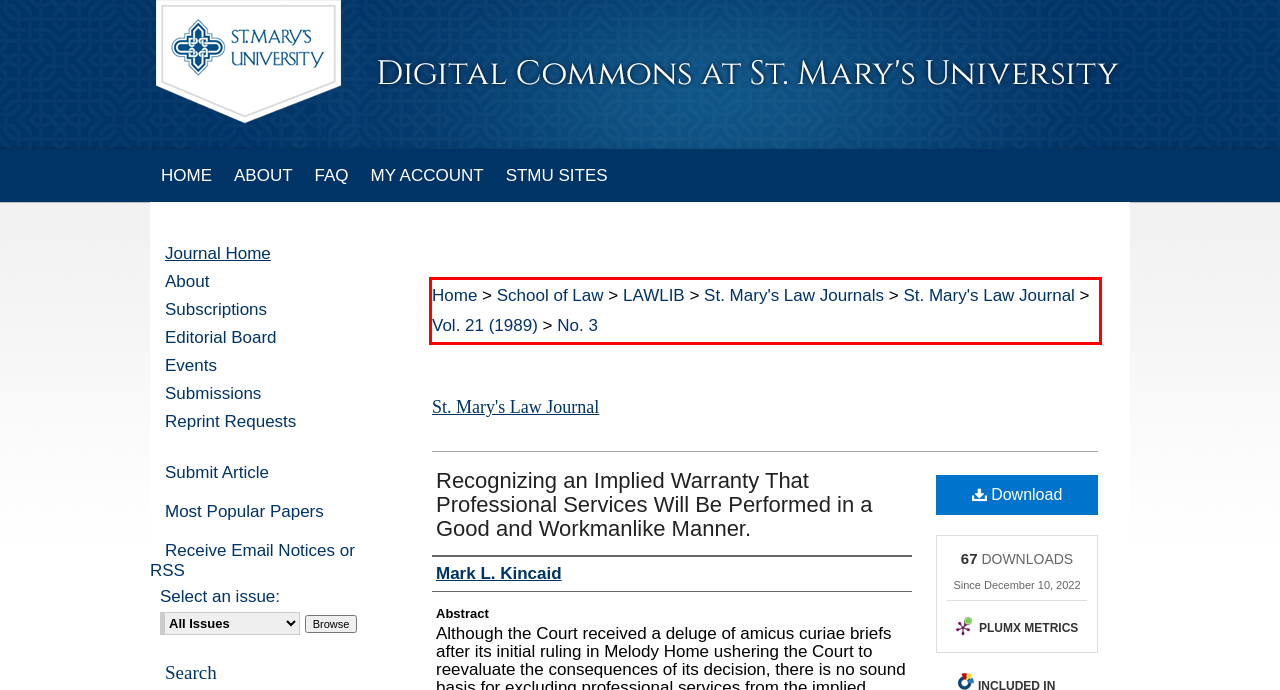Analyze the webpage screenshot and use OCR to recognize the text content in the red bounding box.

Home > School of Law > LAWLIB > St. Mary's Law Journals > St. Mary's Law Journal > Vol. 21 (1989) > No. 3